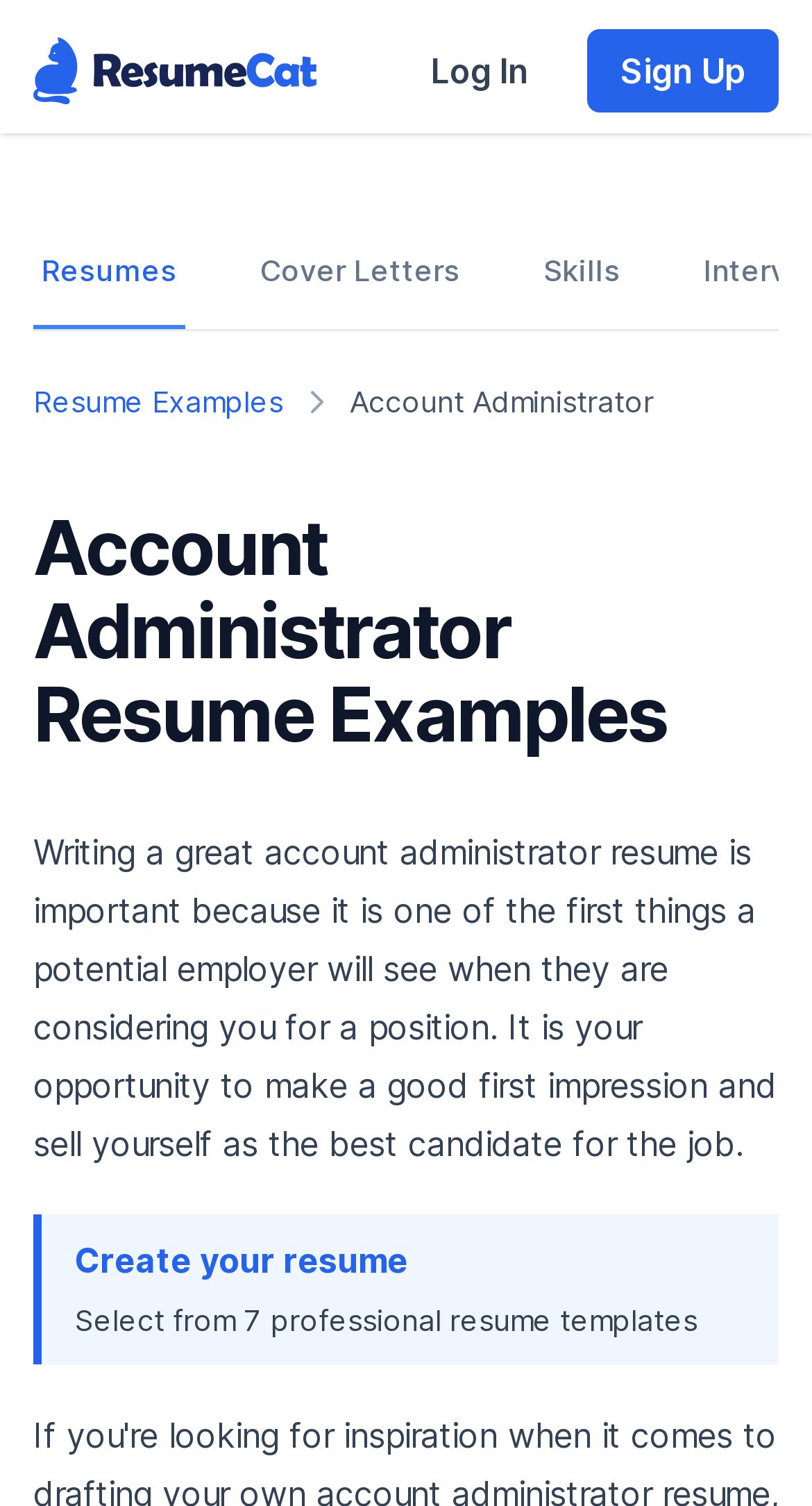Can you provide the bounding box coordinates for the element that should be clicked to implement the instruction: "Create your resume"?

[0.092, 0.823, 0.503, 0.851]